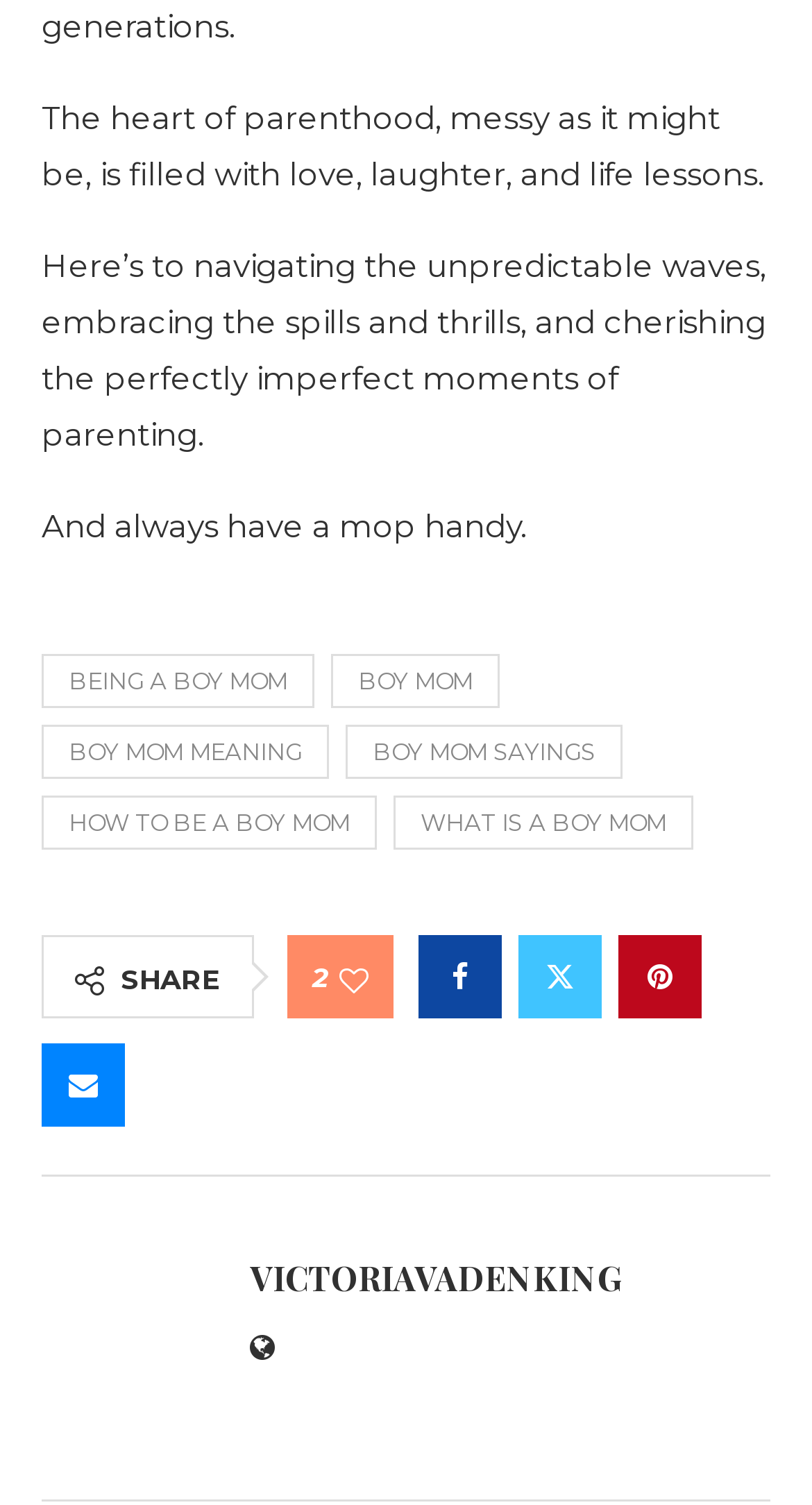Please indicate the bounding box coordinates of the element's region to be clicked to achieve the instruction: "Check the number of likes". Provide the coordinates as four float numbers between 0 and 1, i.e., [left, top, right, bottom].

[0.385, 0.639, 0.405, 0.661]